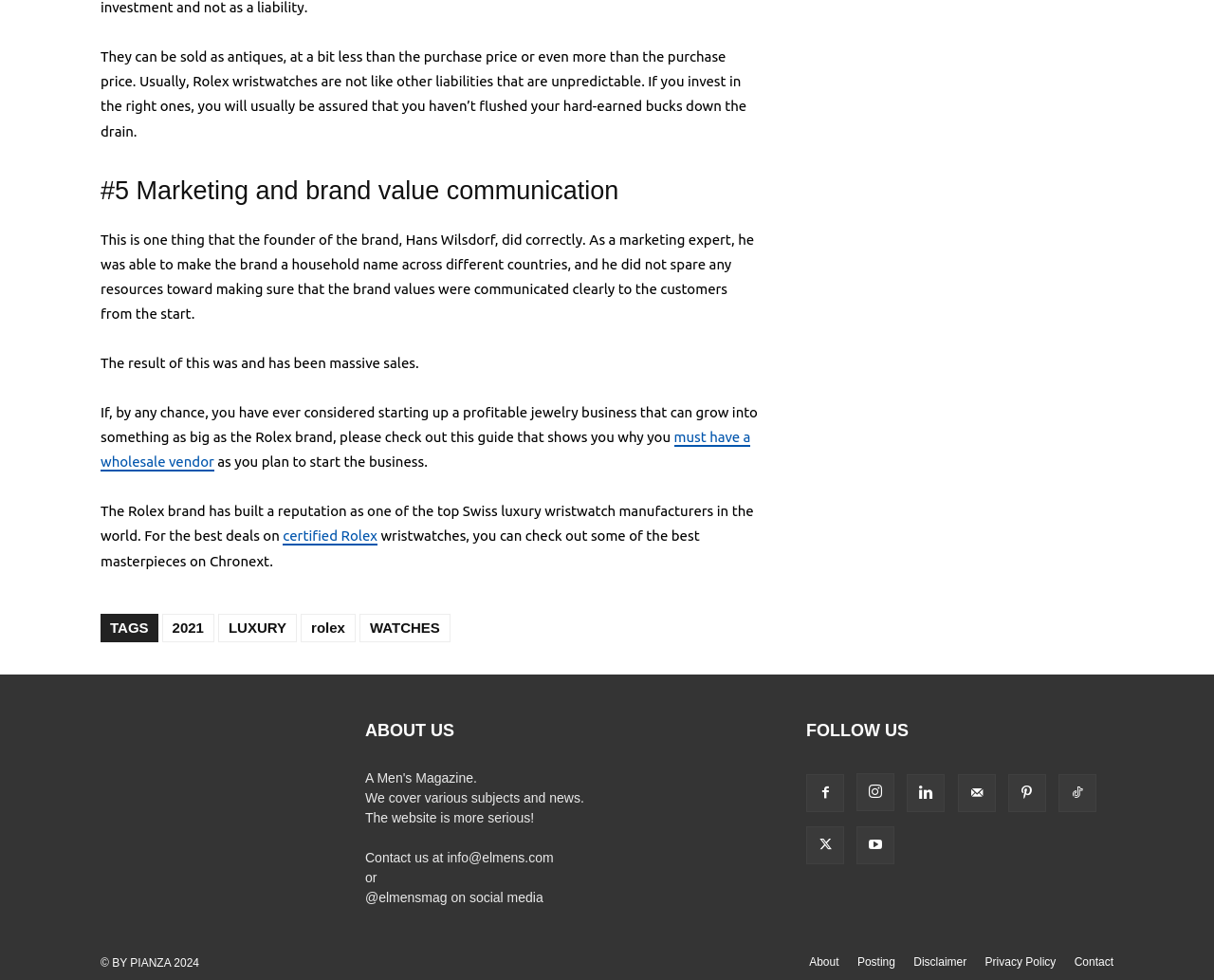Where can one find certified Rolex wristwatches?
Give a detailed and exhaustive answer to the question.

According to the article, one can find certified Rolex wristwatches on Chronext. This is stated in the text 'For the best deals on certified Rolex wristwatches, you can check out some of the best masterpieces on Chronext.'